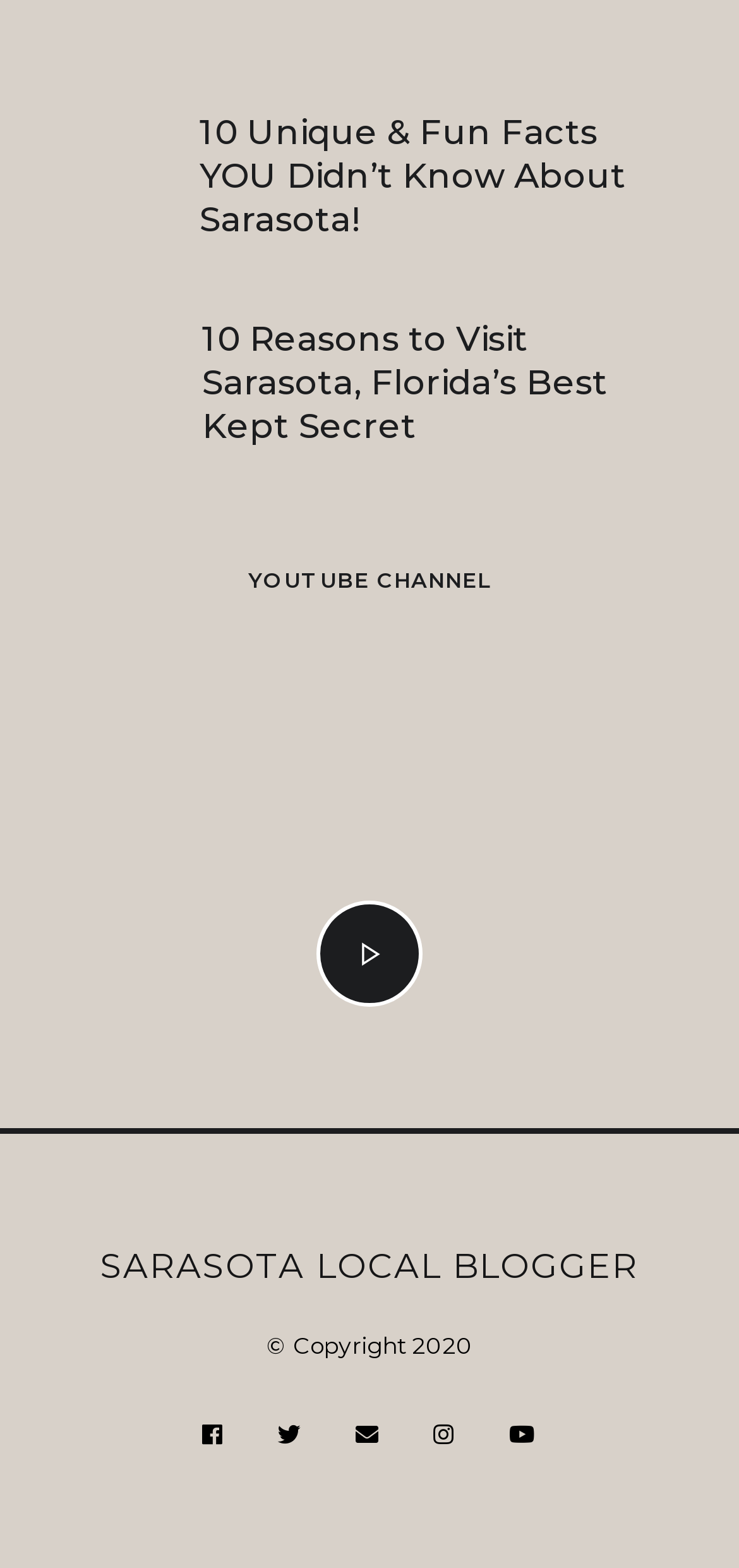Provide a brief response in the form of a single word or phrase:
How many social media links are at the bottom of the webpage?

5